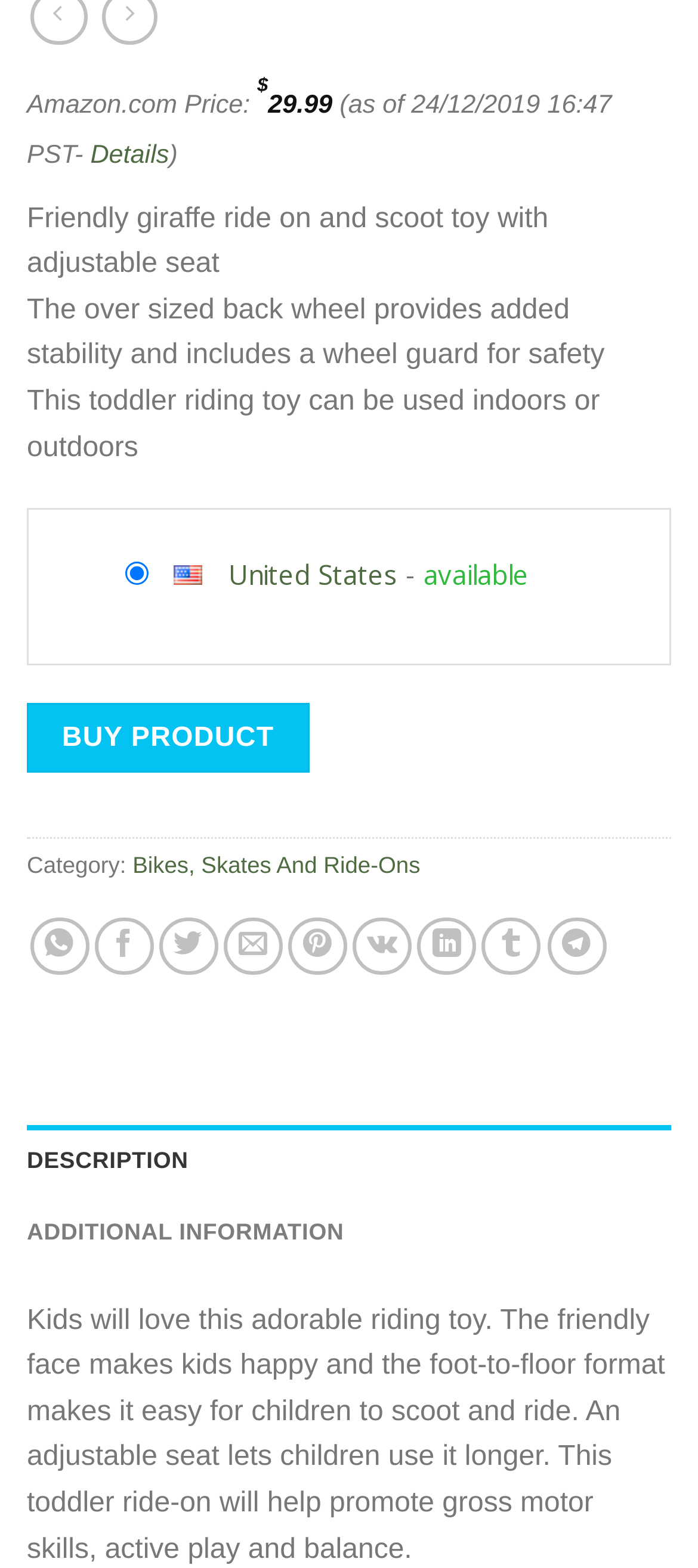Can this product be used indoors or outdoors?
Using the image, give a concise answer in the form of a single word or short phrase.

Both